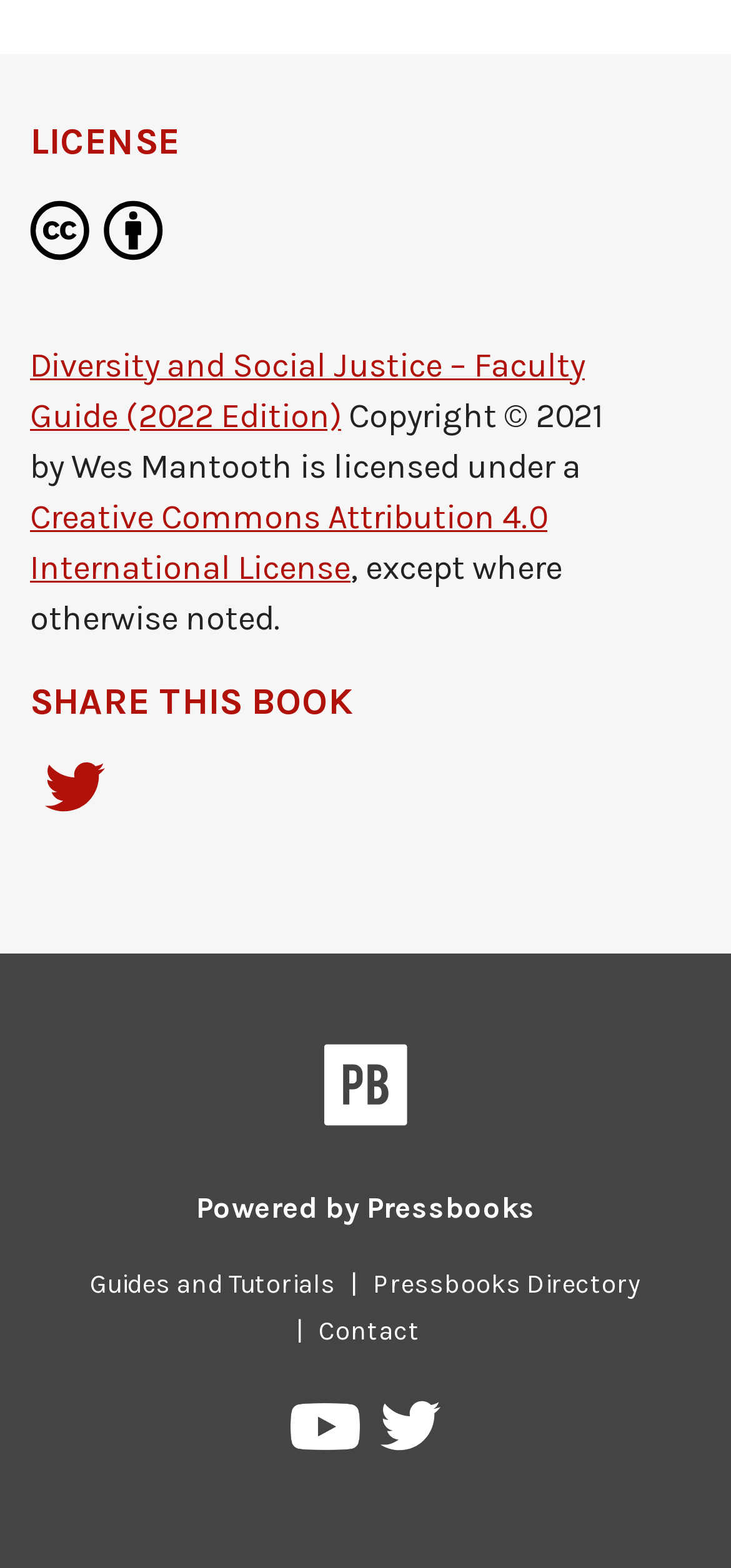Identify the bounding box of the HTML element described here: "Powered by Pressbooks". Provide the coordinates as four float numbers between 0 and 1: [left, top, right, bottom].

[0.268, 0.758, 0.732, 0.781]